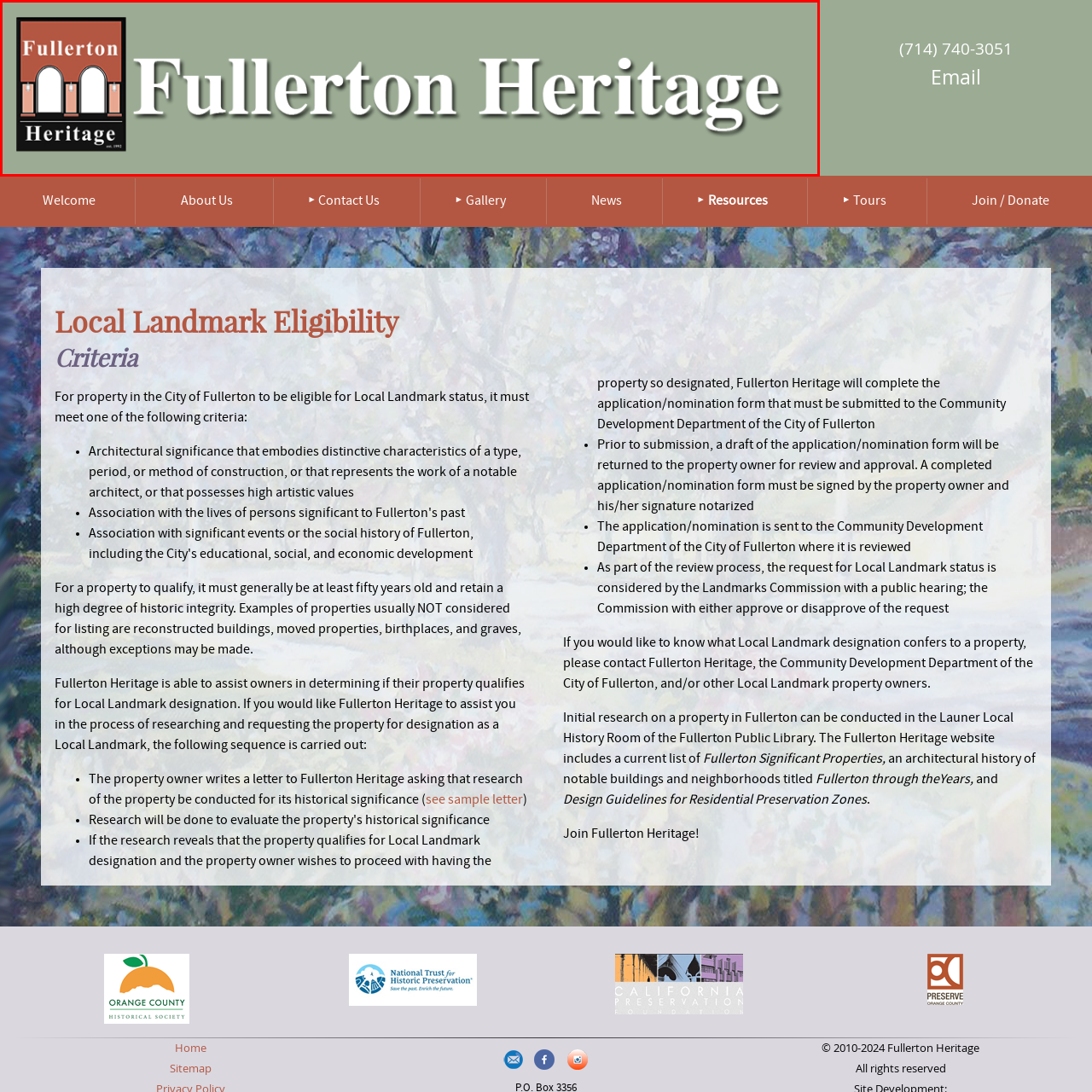Offer an in-depth description of the picture located within the red frame.

The image features the logo of Fullerton Heritage, an organization dedicated to preserving the rich historical and architectural legacy of Fullerton, California. The logo incorporates a stylized representation of arches, symbolizing architectural elegance and heritage, set against a backdrop that reflects the organization’s commitment to local history. Below the design, the name "Fullerton Heritage" is prominently displayed in a sophisticated typeface, reinforcing the organization's mission to advocate for historical preservation and community awareness. This emblem serves as a visual anchor on the webpage, connecting visitors to the values and initiatives of Fullerton Heritage.